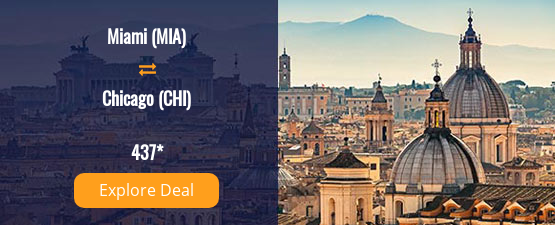Answer the question in one word or a short phrase:
What is the fare of the highlighted deal?

$437